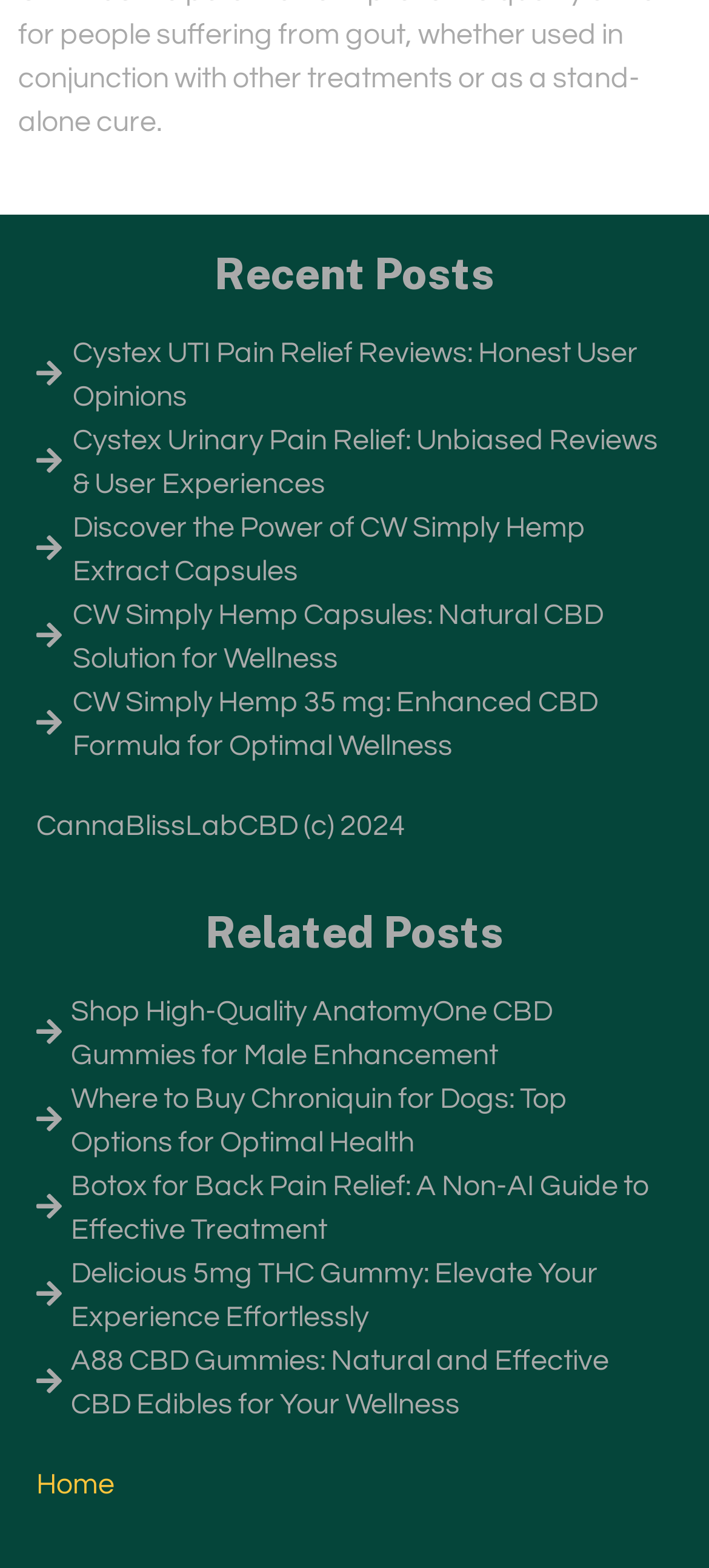Determine the bounding box coordinates of the UI element described below. Use the format (top-left x, top-left y, bottom-right x, bottom-right y) with floating point numbers between 0 and 1: Home

[0.051, 0.937, 0.162, 0.956]